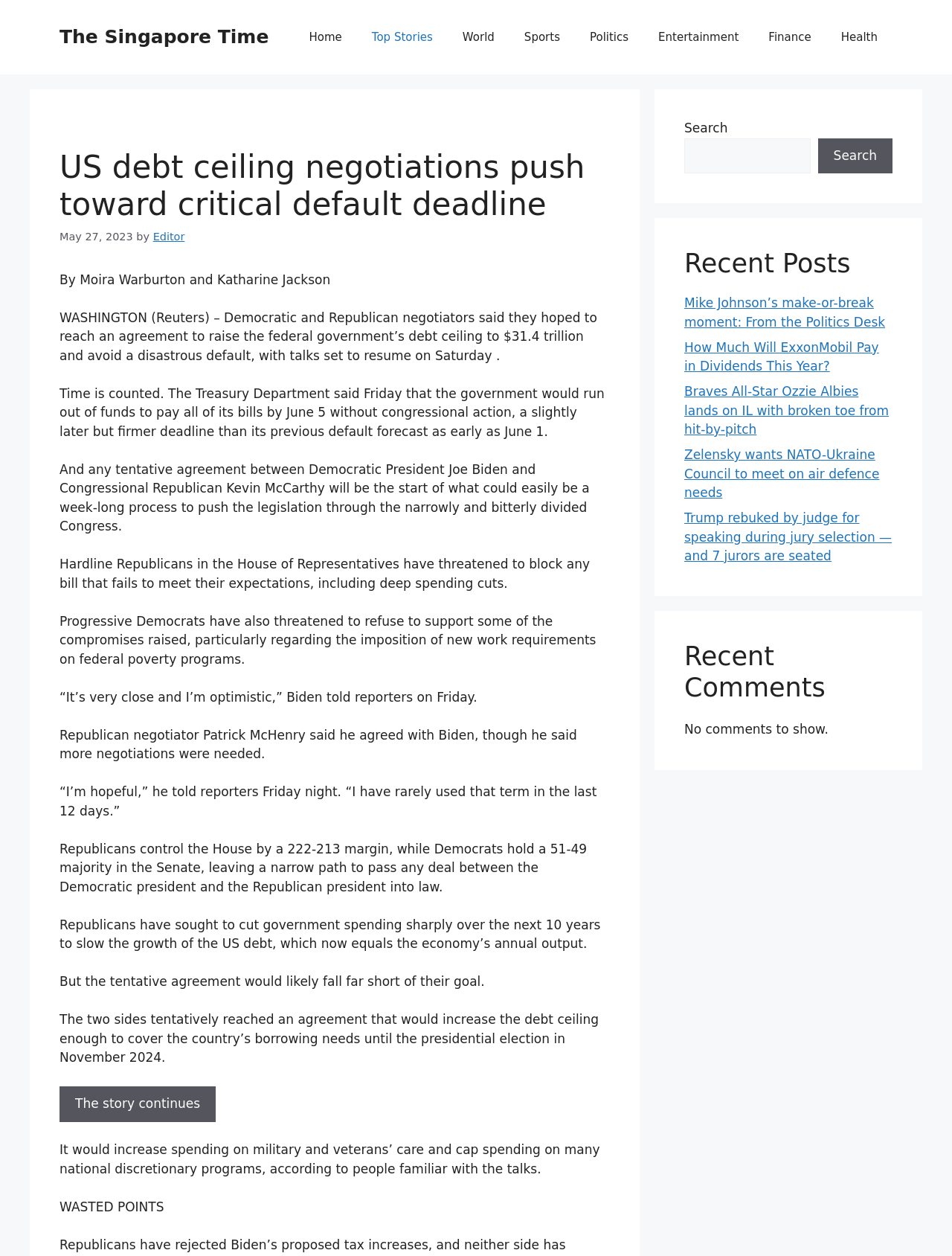Who is the Democratic President mentioned in the article?
Please answer the question with as much detail as possible using the screenshot.

The article mentions that Democratic President Joe Biden and Congressional Republican Kevin McCarthy are involved in negotiations to raise the federal government's debt ceiling.